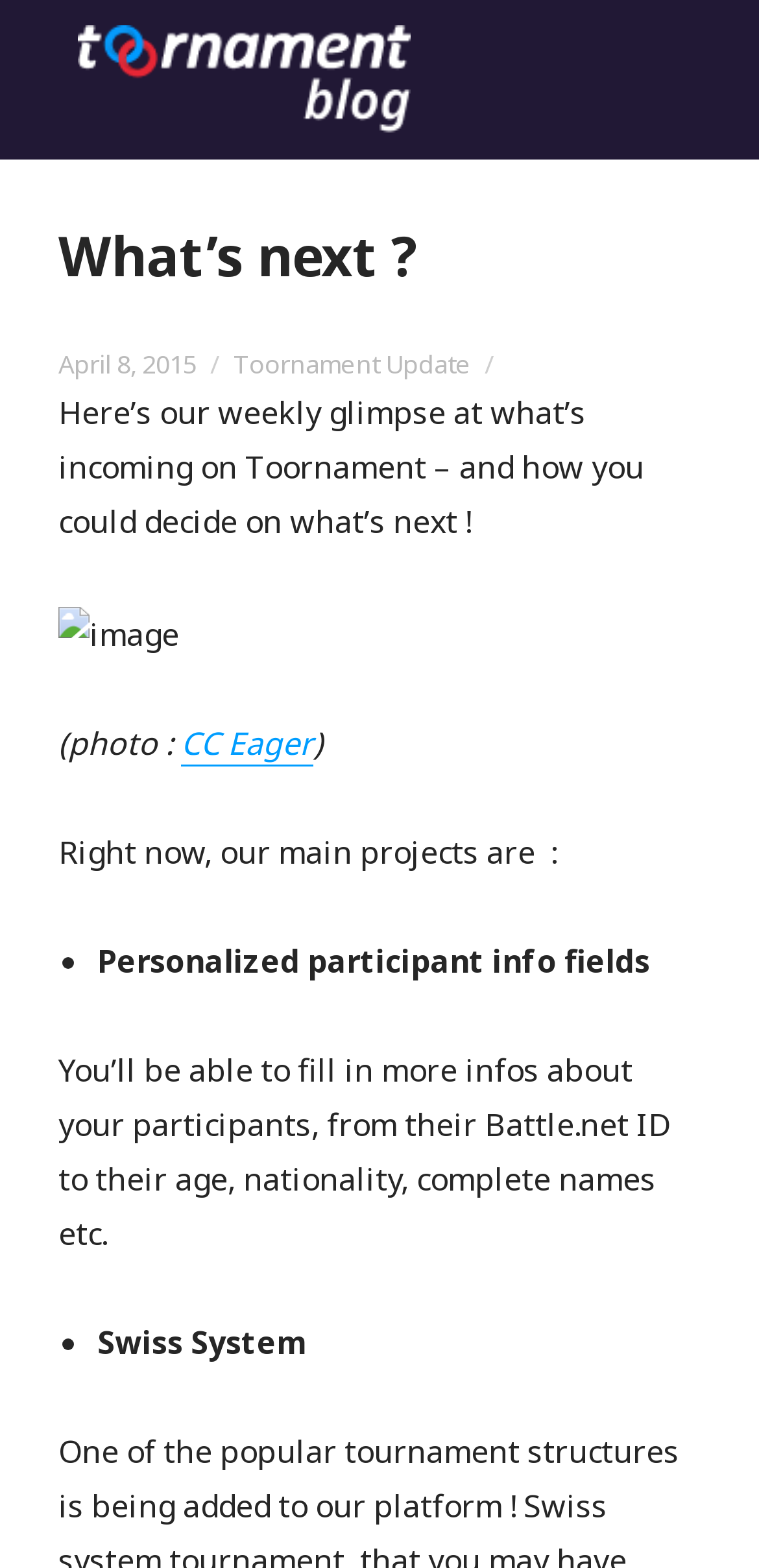What are the two main projects mentioned in the blog post?
Please provide a comprehensive answer to the question based on the webpage screenshot.

I found the two main projects by reading the list markers '•' and the corresponding text. The first project is 'Personalized participant info fields' and the second project is 'Swiss System'.